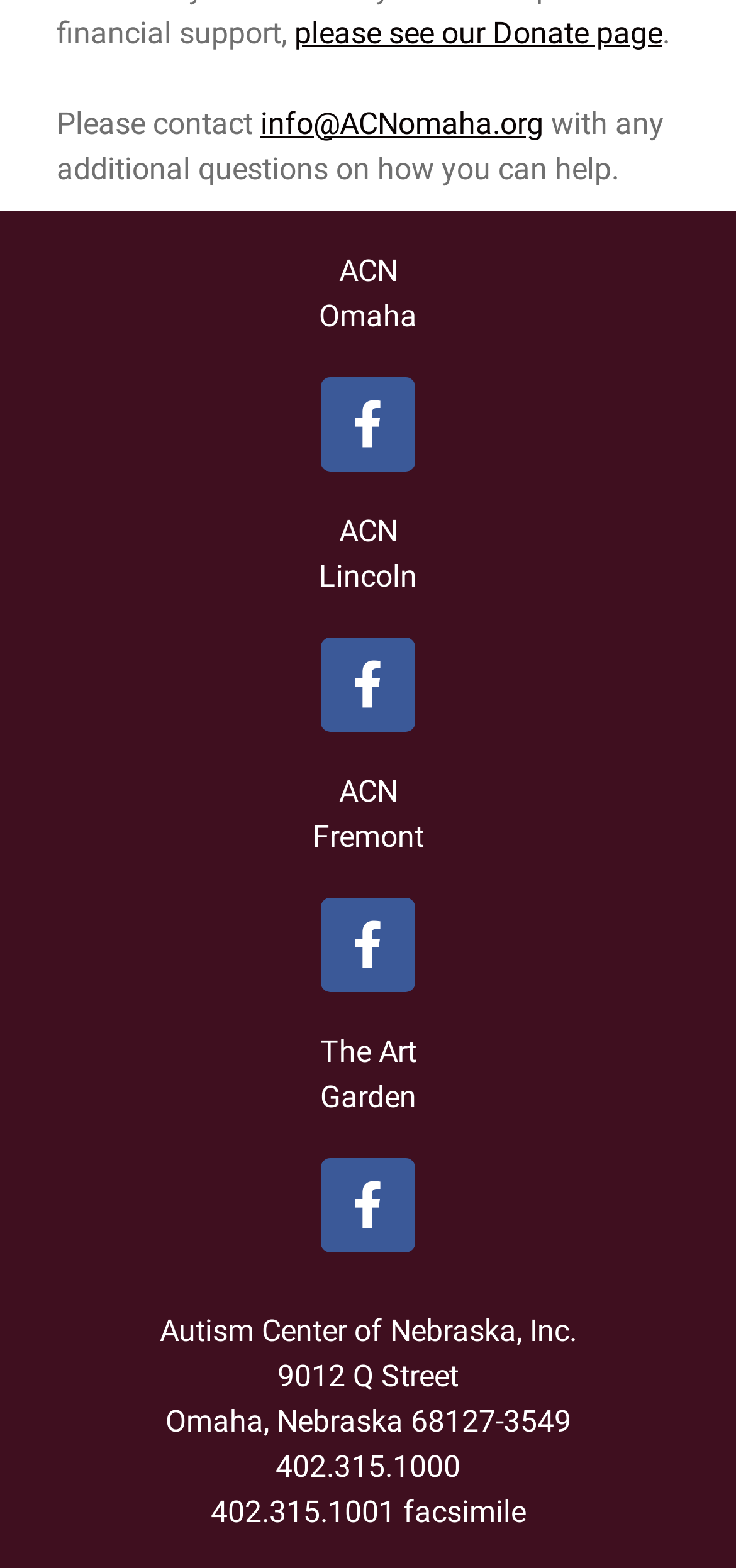Answer the question in a single word or phrase:
How many locations are listed?

3